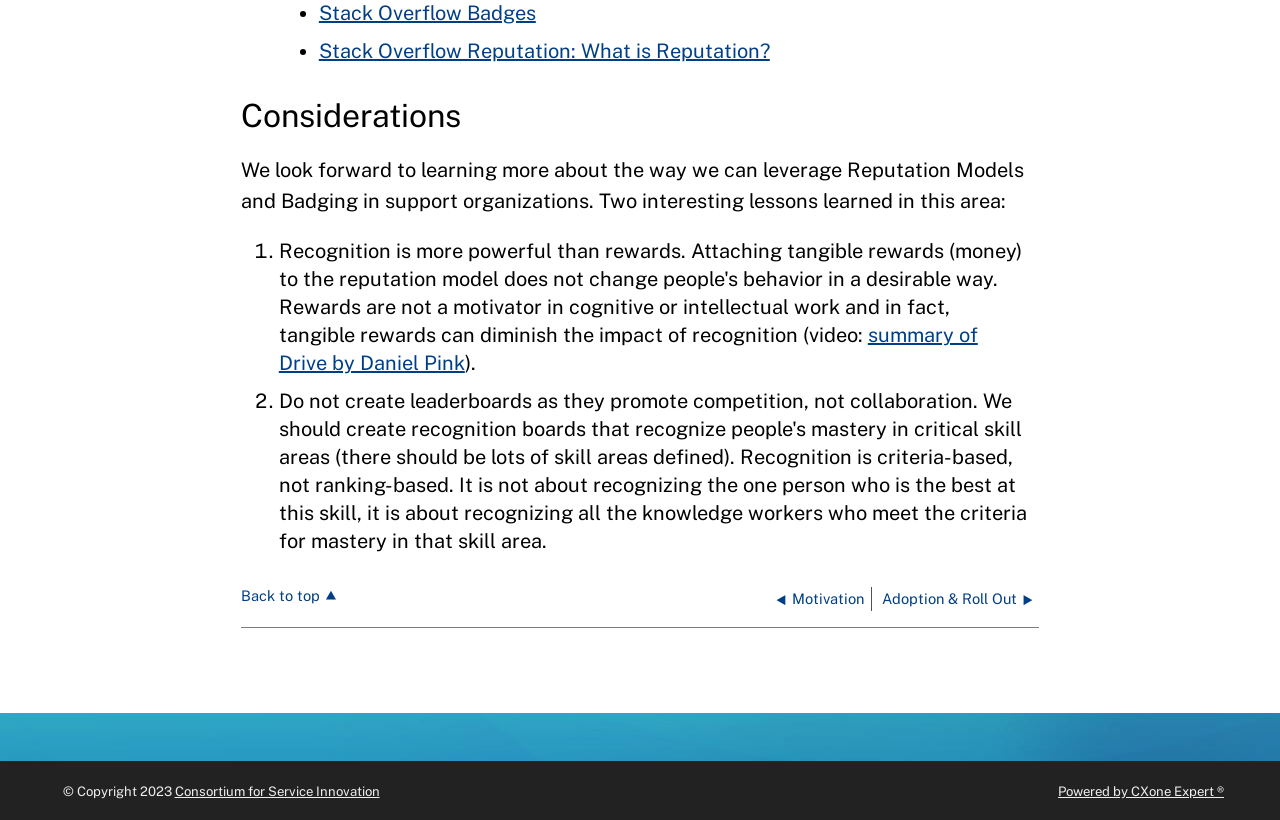Please specify the bounding box coordinates of the region to click in order to perform the following instruction: "Go back to top".

[0.188, 0.709, 0.267, 0.738]